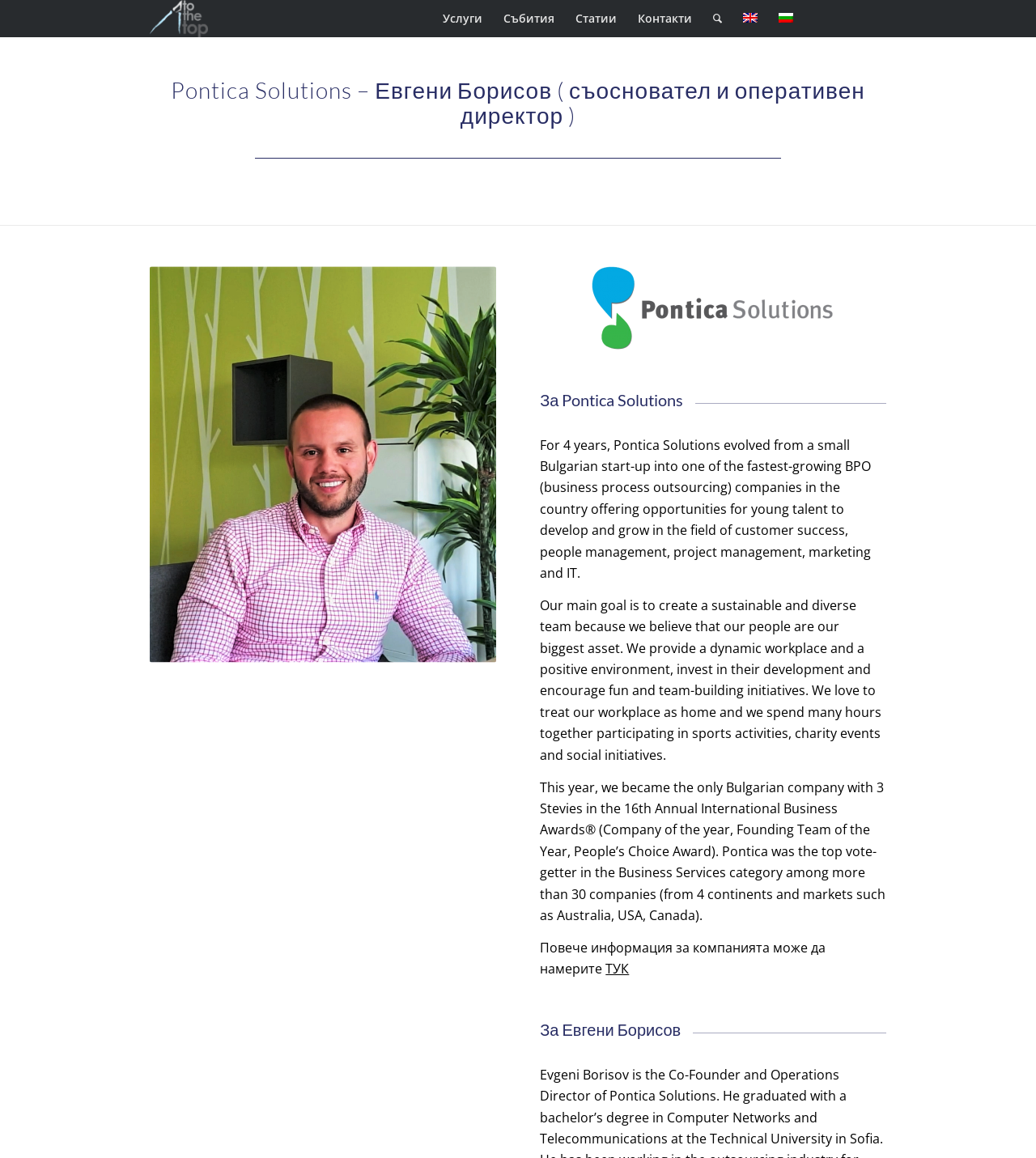Please determine the bounding box coordinates of the clickable area required to carry out the following instruction: "Switch to English language". The coordinates must be four float numbers between 0 and 1, represented as [left, top, right, bottom].

[0.707, 0.0, 0.741, 0.032]